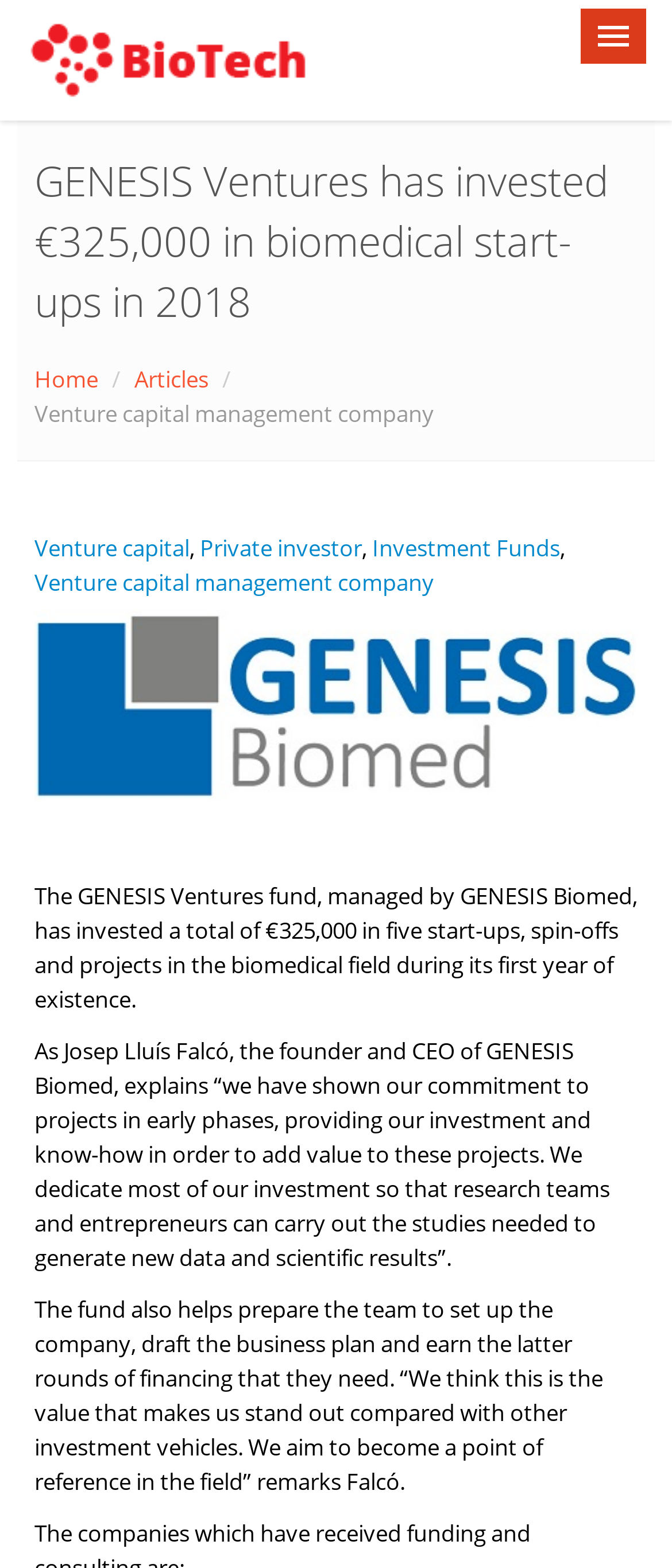Provide a thorough description of the webpage you see.

The webpage is about GENESIS Ventures, a venture capital management company, and its investment in biomedical start-ups. At the top, there is a logo of Biotech Spain, accompanied by a link to the website. Below the logo, there is a navigation menu with links to Articles, Directory, My Account, Contact, and other options.

The main content of the webpage is divided into two sections. The first section has a heading that repeats the title of the webpage, "GENESIS Ventures has invested €325,000 in biomedical start-ups in 2018". Below the heading, there are links to Home, Articles, and other options, separated by a slash. There is also a brief description of GENESIS Ventures as a venture capital management company.

The second section is the main article, which describes the investment made by GENESIS Ventures in five start-ups, spin-offs, and projects in the biomedical field. The article quotes Josep Lluís Falcó, the founder and CEO of GENESIS Biomed, explaining the company's commitment to projects in early phases and its value proposition. The article also mentions the fund's role in helping teams prepare for setting up companies and securing further financing.

Throughout the webpage, there are several images, including icons and logos, but no prominent images that dominate the page. The layout is clean, with a clear hierarchy of headings and text, making it easy to read and navigate.